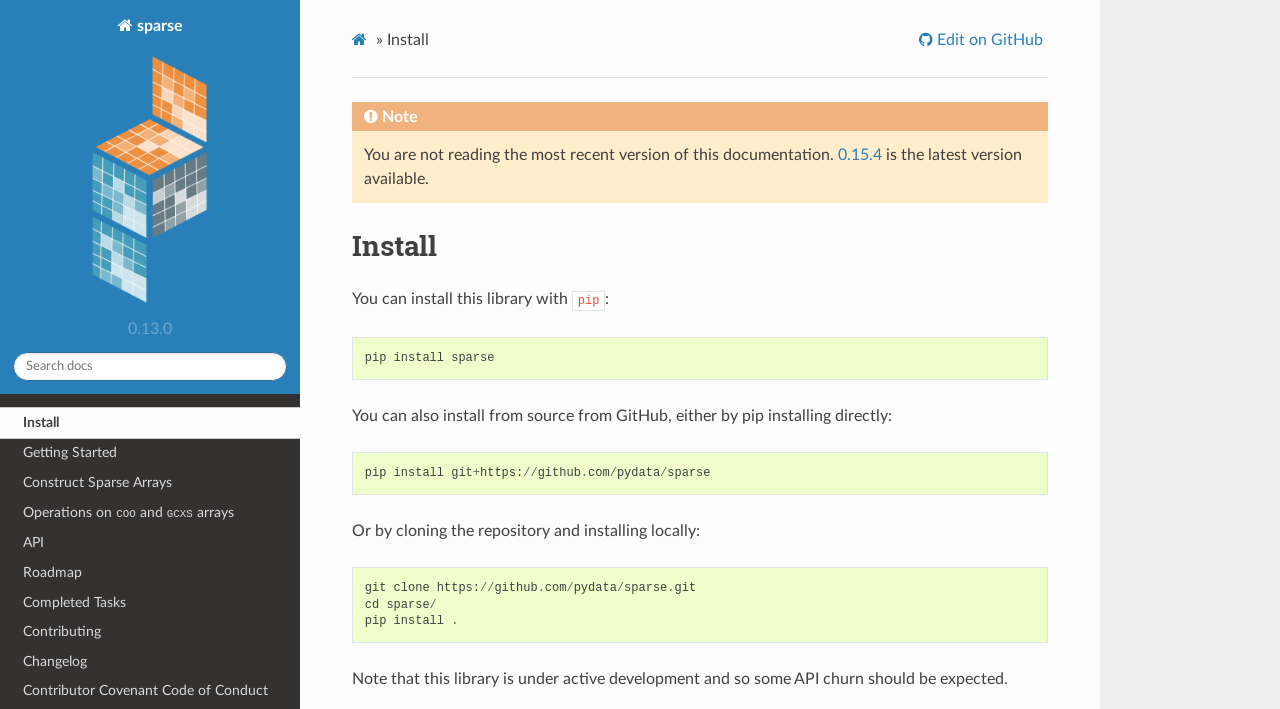Find the bounding box of the UI element described as follows: "Completed Tasks".

[0.0, 0.829, 0.234, 0.871]